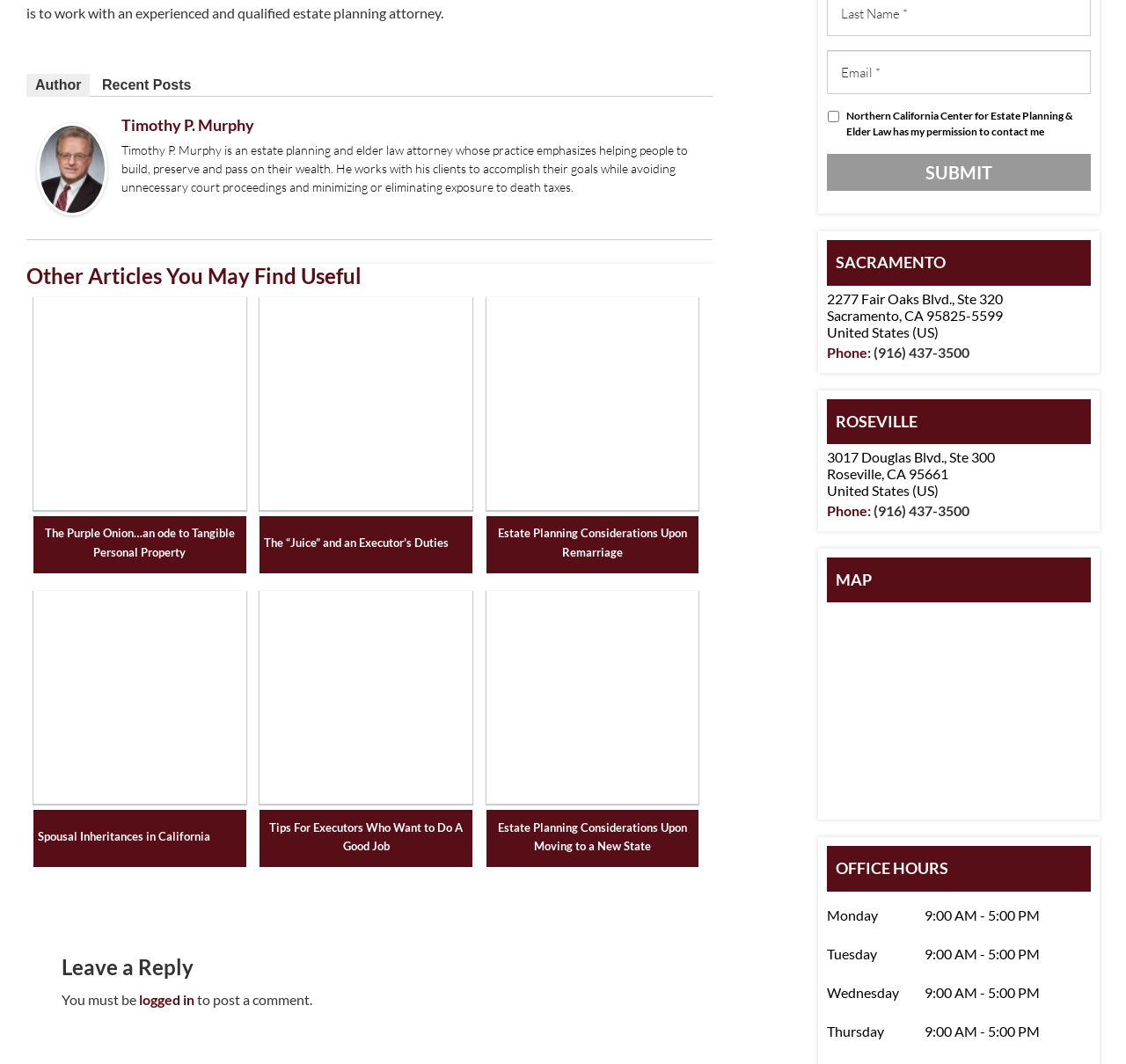Could you find the bounding box coordinates of the clickable area to complete this instruction: "read the article about A Savory Sojourn to Solvang and The Landsby Hotel"?

None